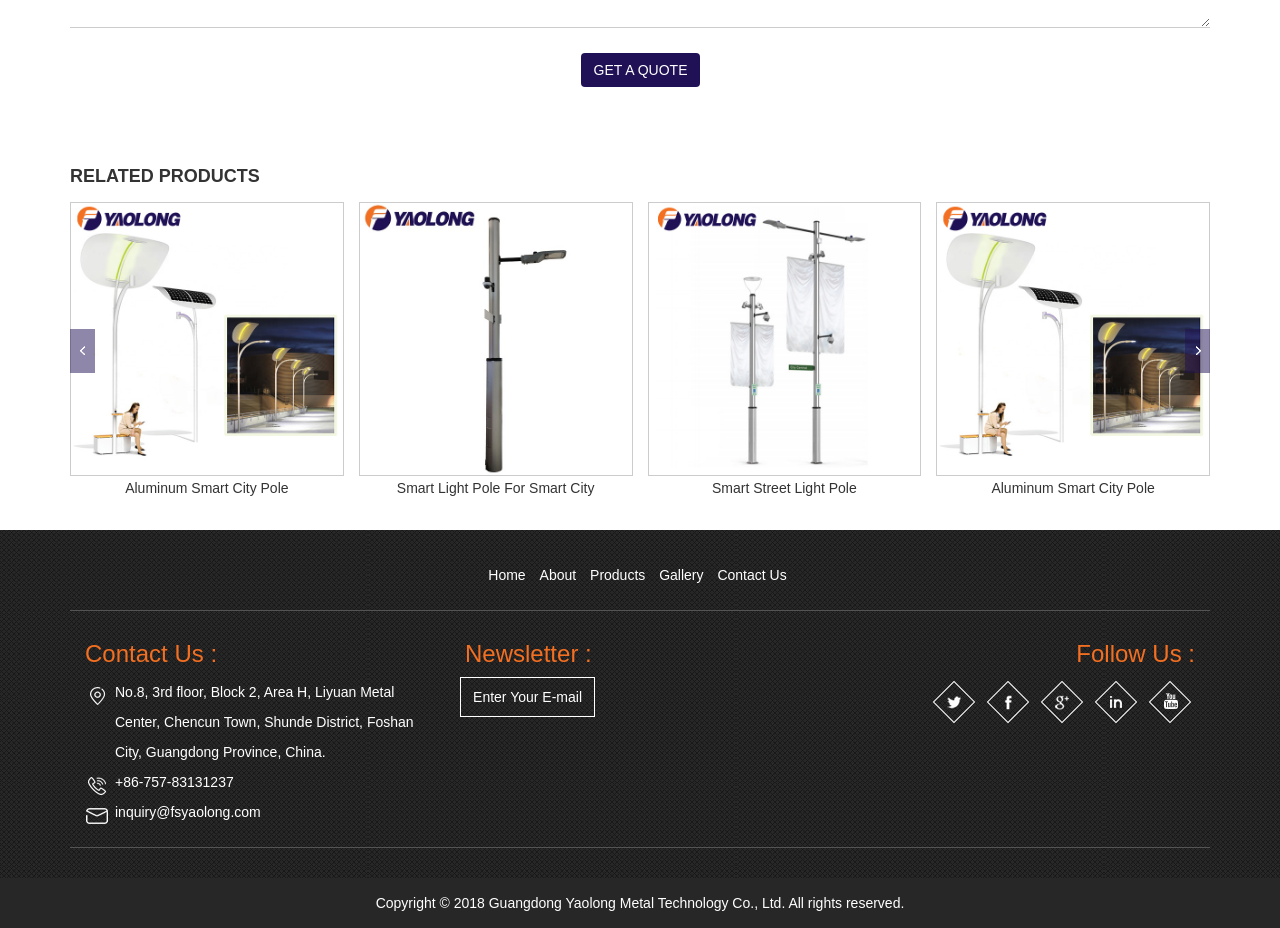Identify the bounding box coordinates for the element you need to click to achieve the following task: "Click on the 'EFFT' link". The coordinates must be four float values ranging from 0 to 1, formatted as [left, top, right, bottom].

None